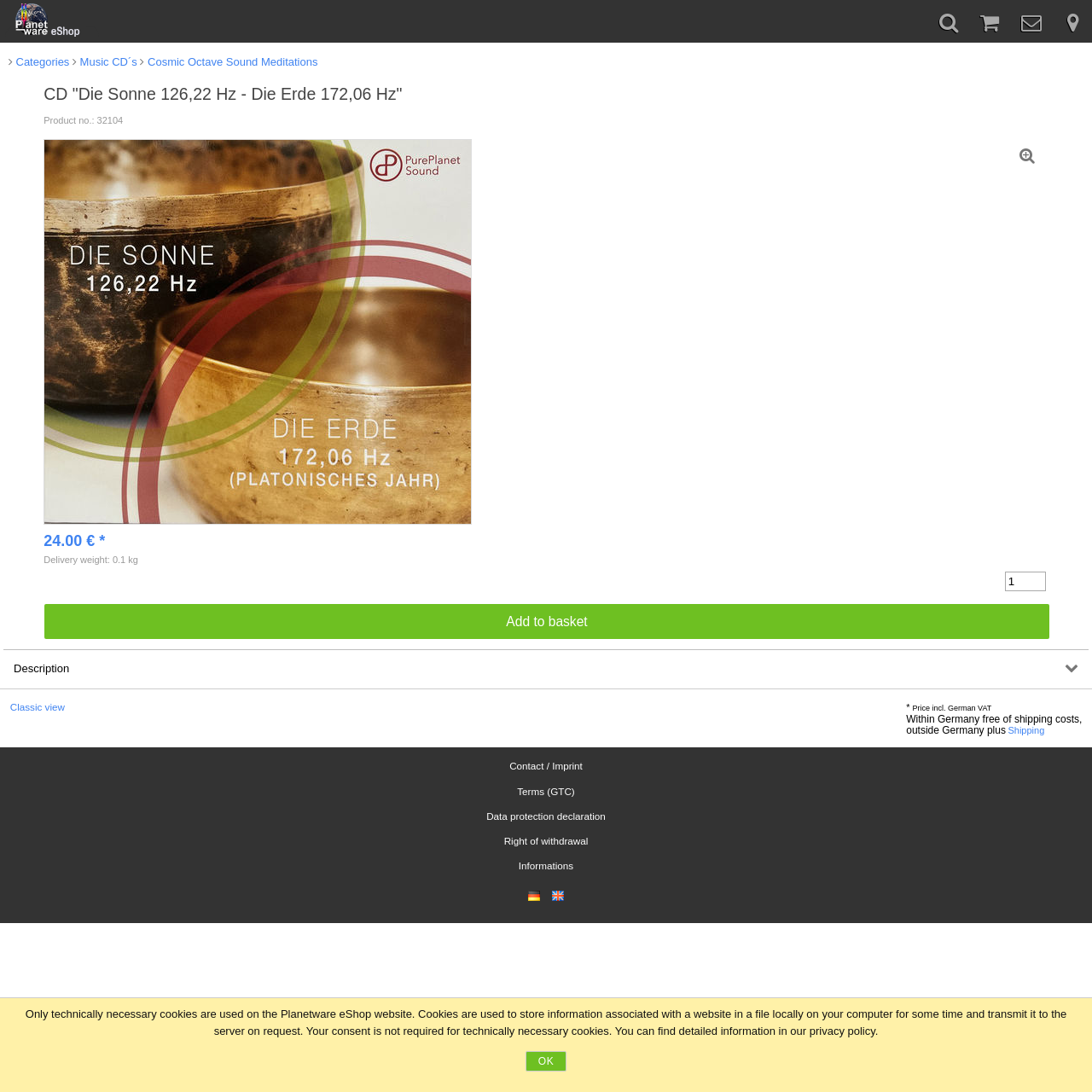Answer this question in one word or a short phrase: What is the weight of the product?

0.1 kg